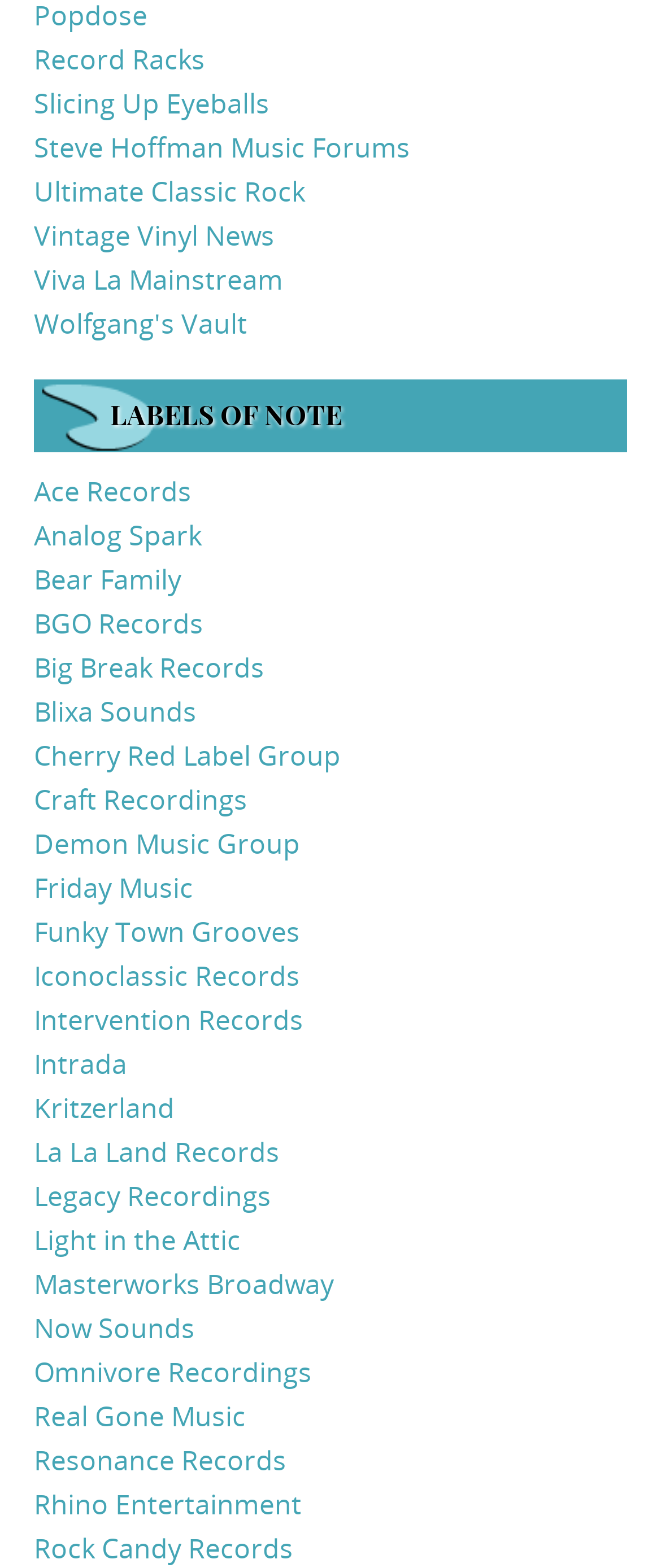Respond concisely with one word or phrase to the following query:
What is the last link under 'LABELS OF NOTE'?

Rock Candy Records